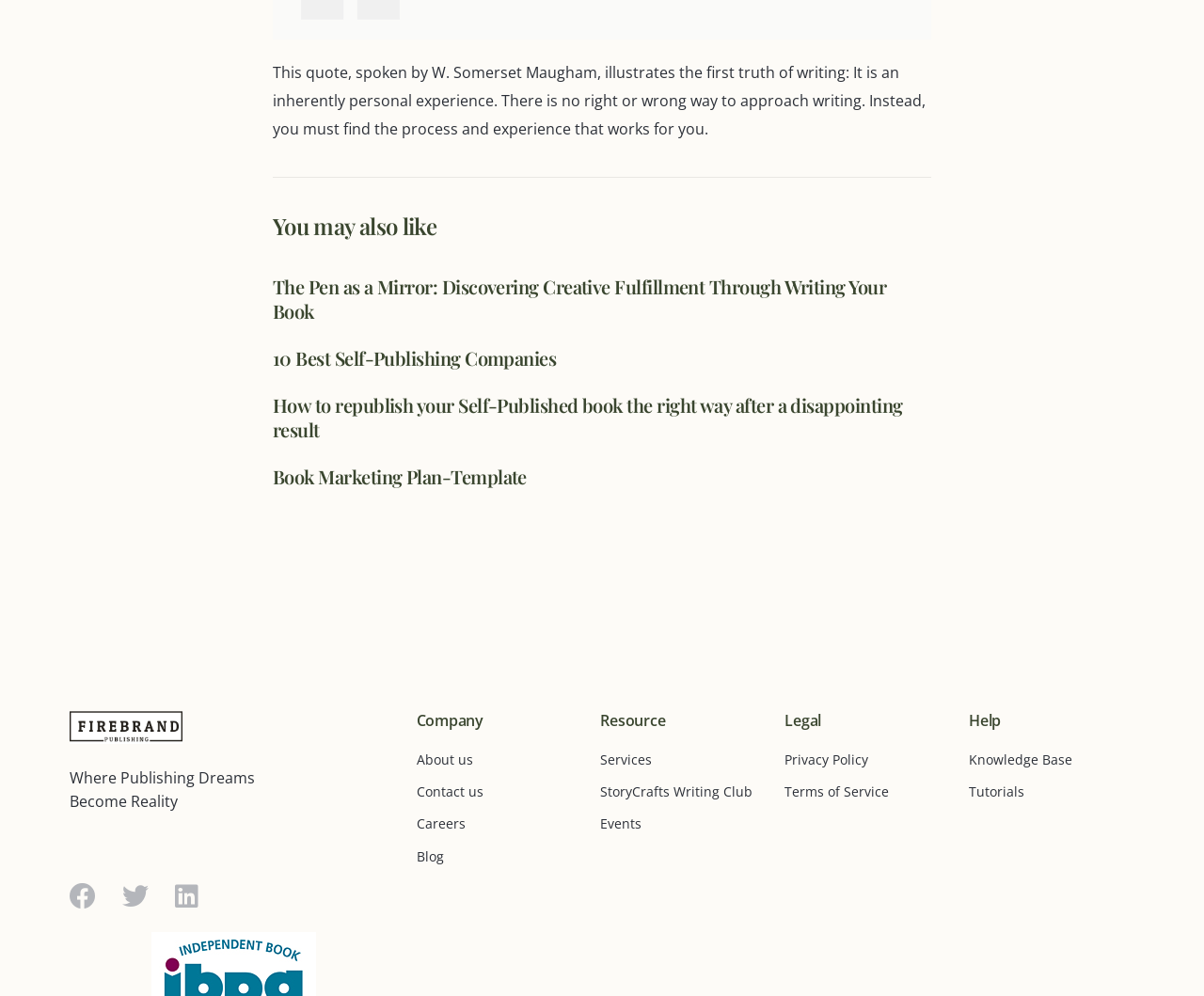Highlight the bounding box coordinates of the element you need to click to perform the following instruction: "Explore the book 'The Pen as a Mirror: Discovering Creative Fulfillment Through Writing Your Book'."

[0.227, 0.275, 0.736, 0.325]